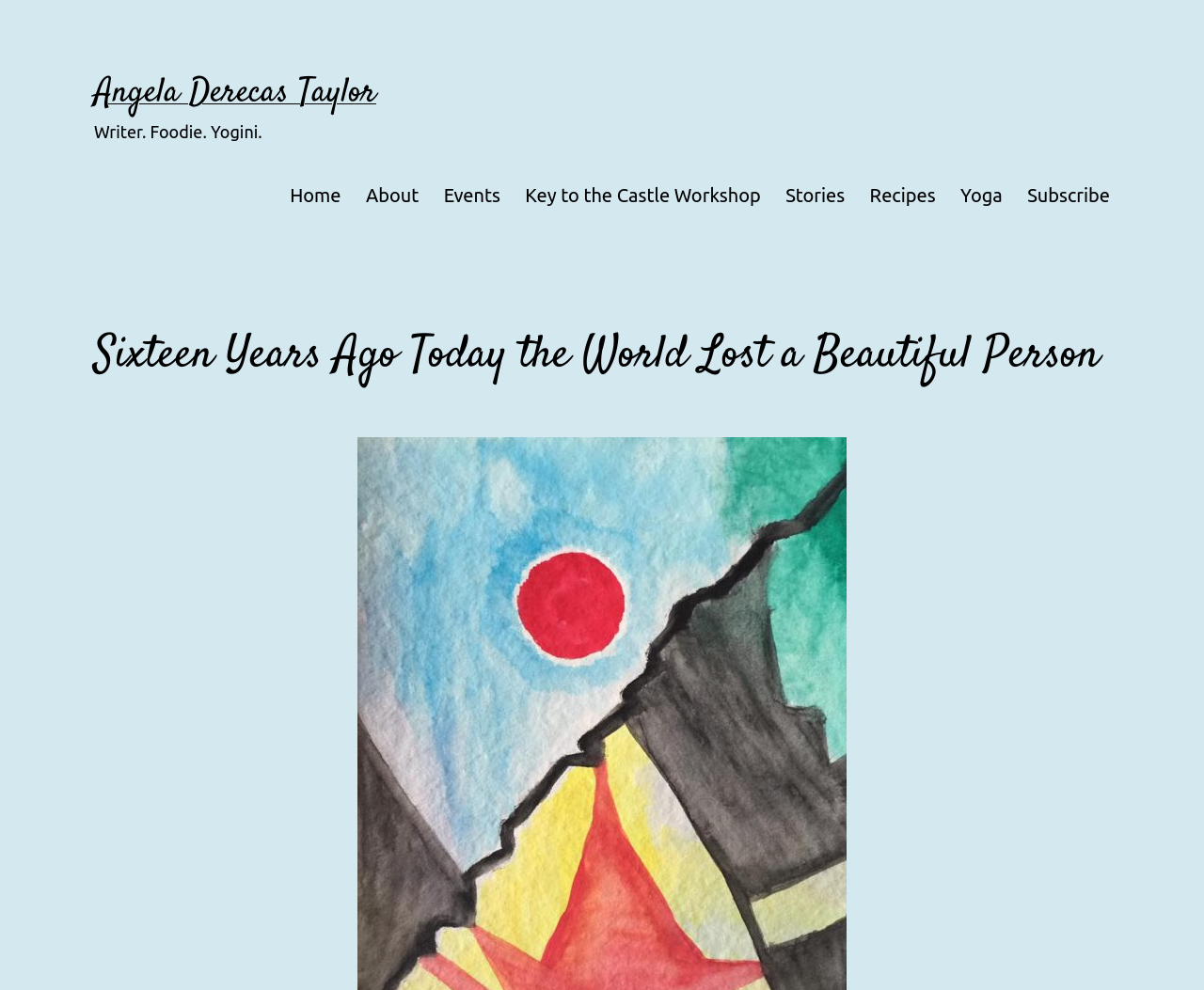Determine the bounding box for the described UI element: "Accept".

None